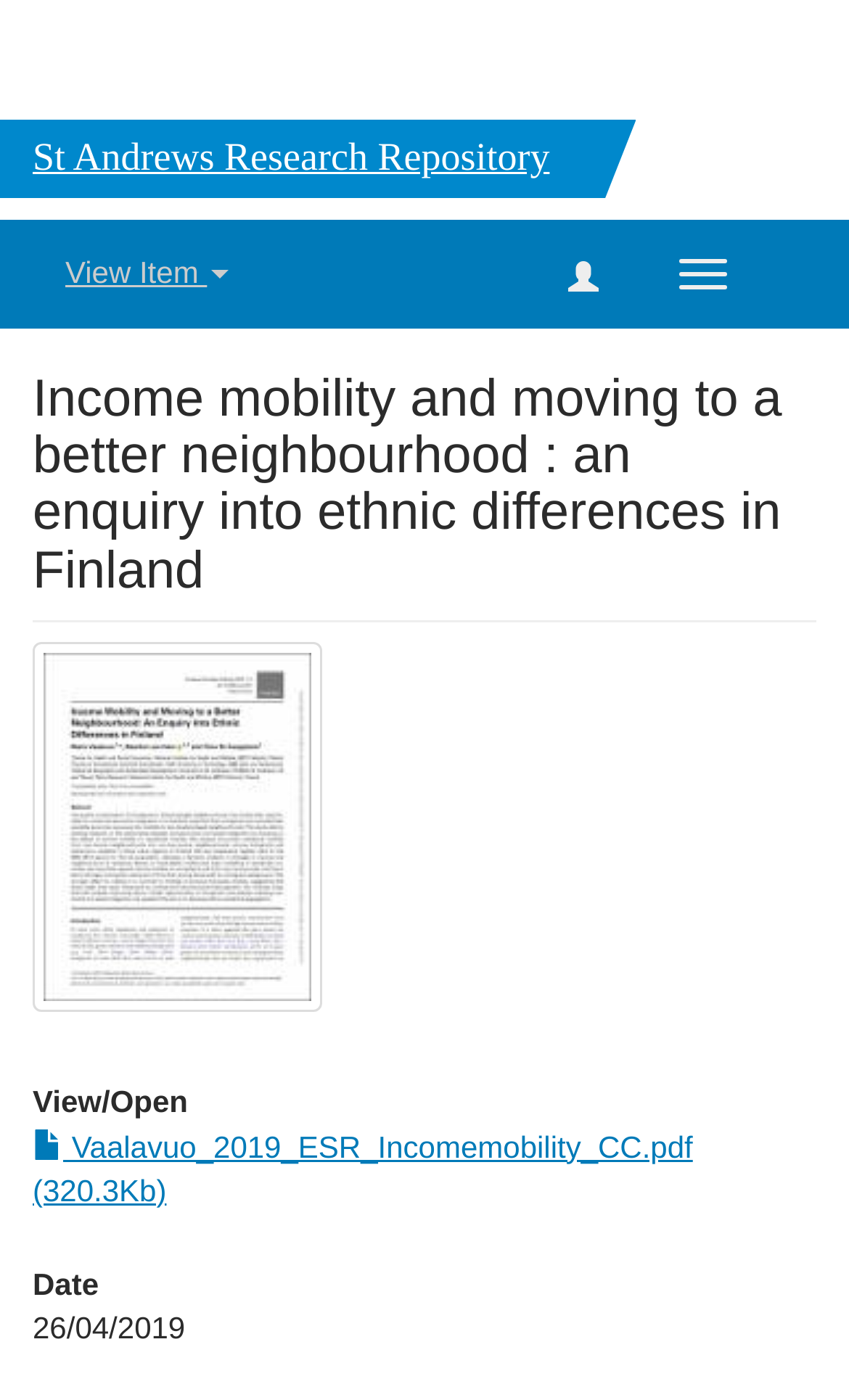Using the description "Toggle navigation", locate and provide the bounding box of the UI element.

[0.772, 0.169, 0.885, 0.222]